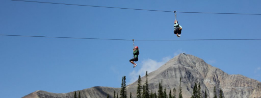What type of activity are the individuals engaging in?
Using the visual information, respond with a single word or phrase.

Zip lining